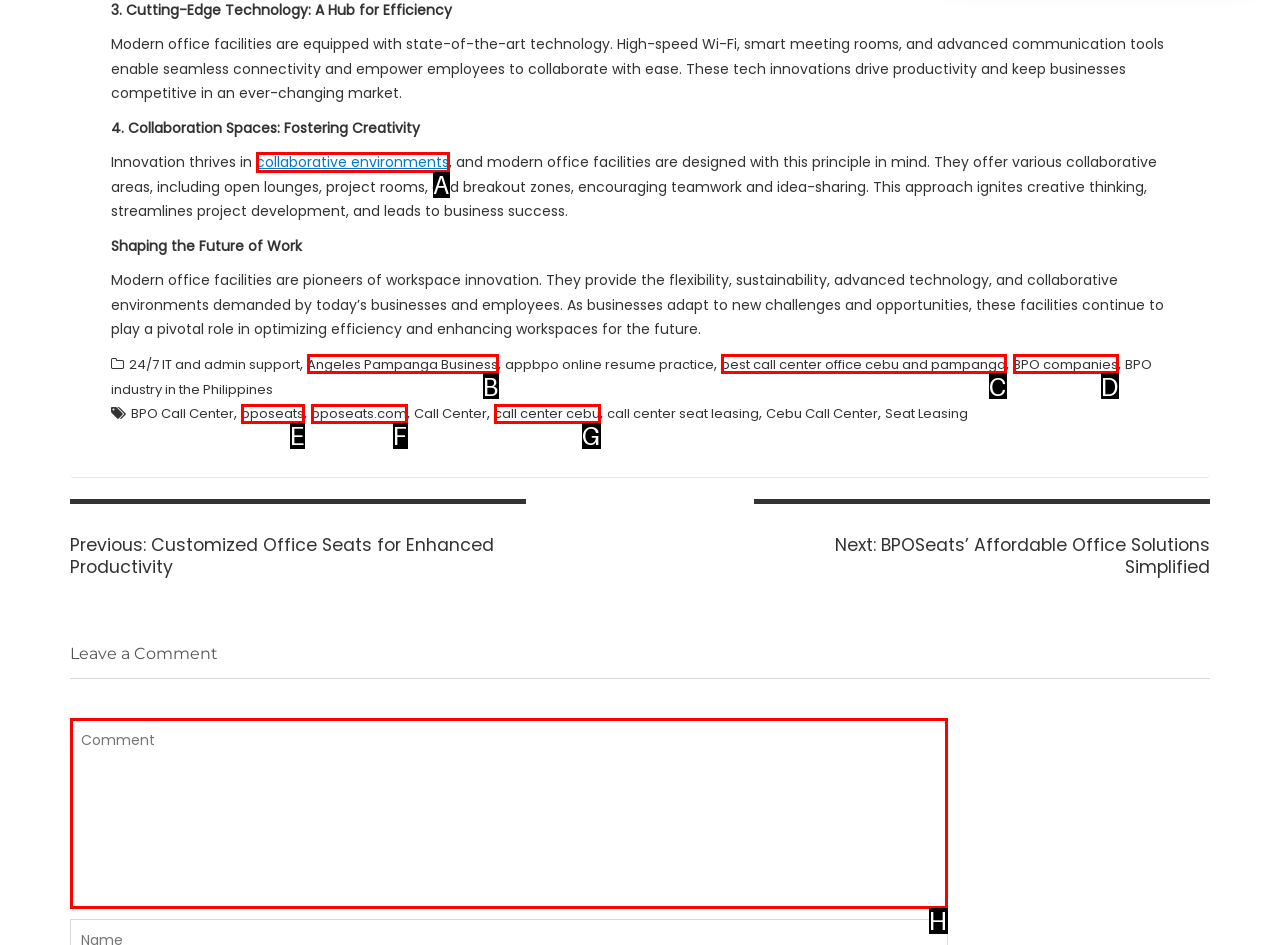For the instruction: Leave a comment, determine the appropriate UI element to click from the given options. Respond with the letter corresponding to the correct choice.

H